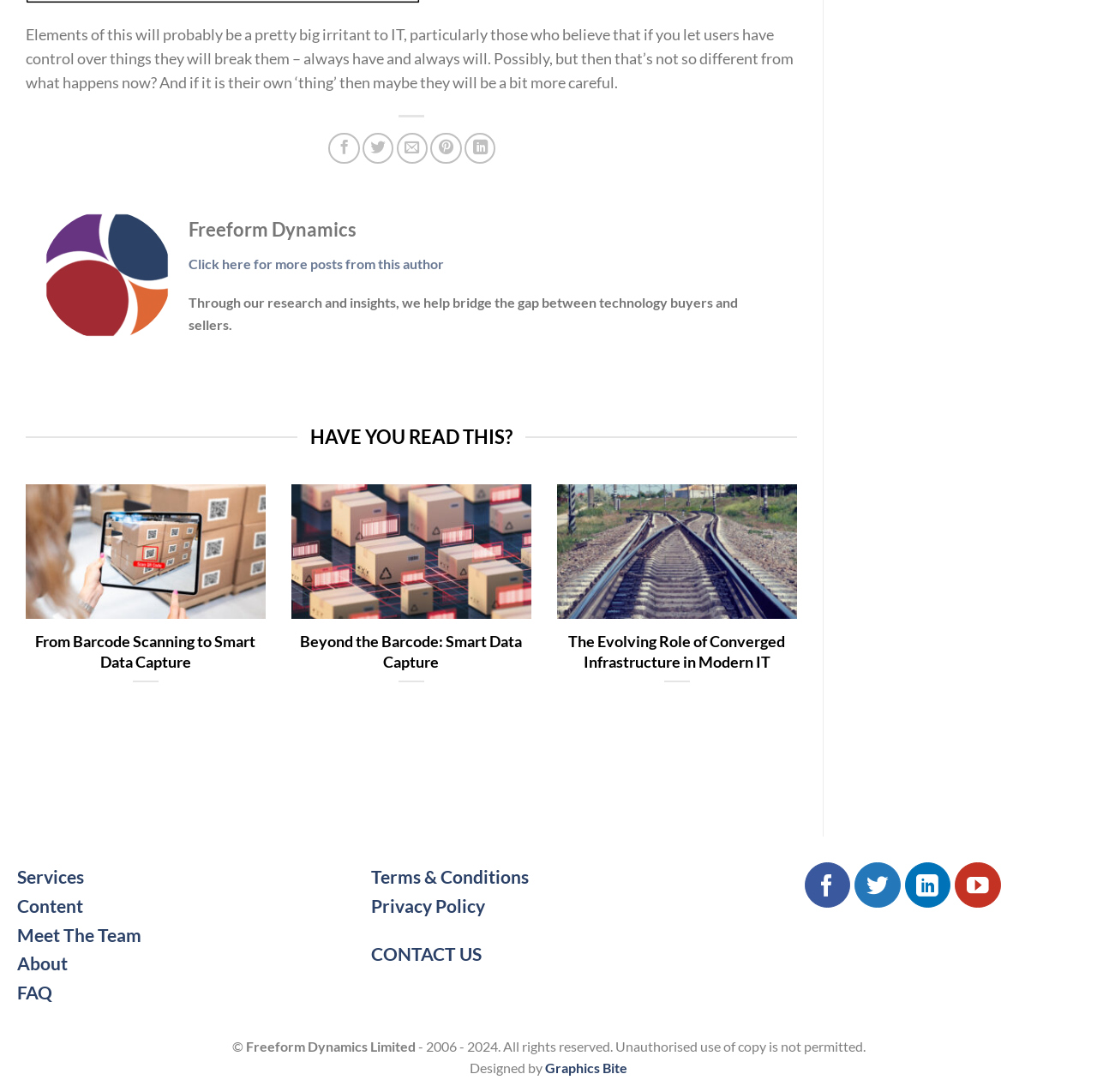Answer the question in one word or a short phrase:
What is the name of the company that helps bridge the gap between technology buyers and sellers?

Freeform Dynamics